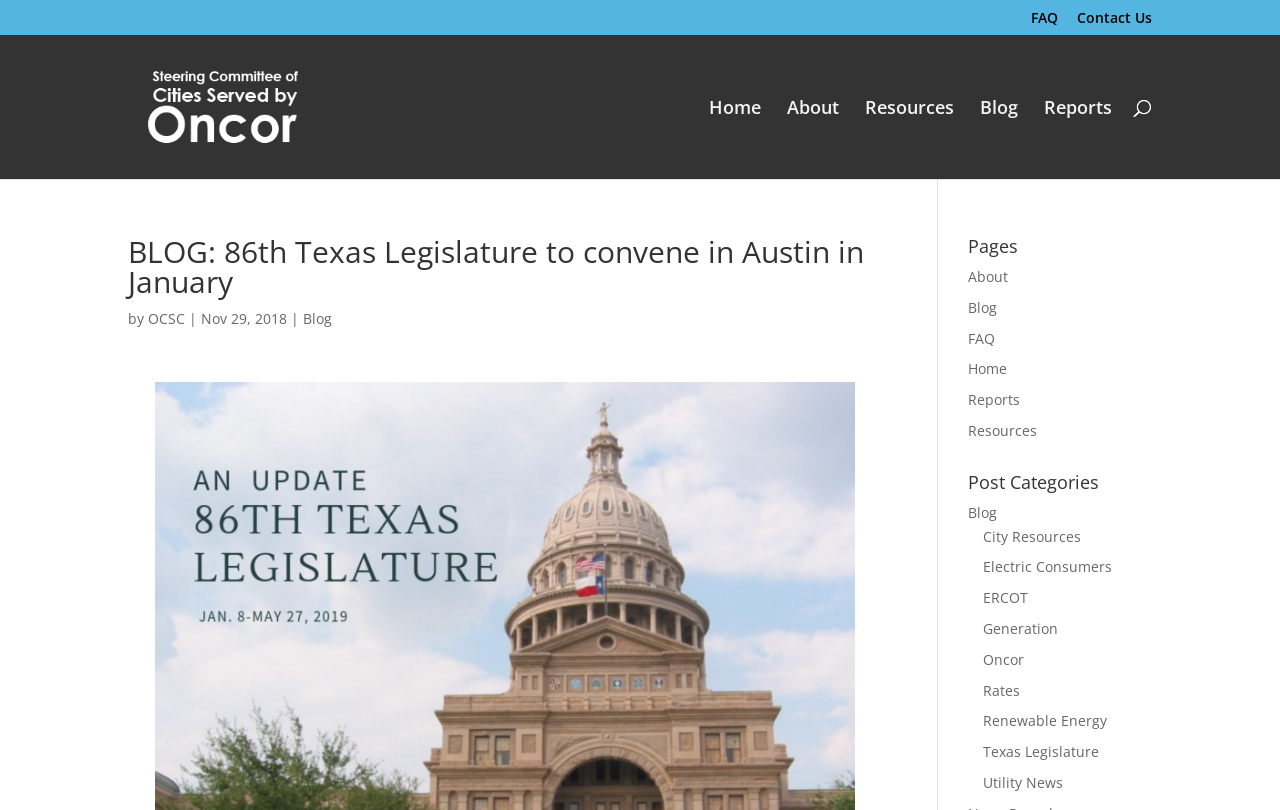Please find the bounding box coordinates of the element's region to be clicked to carry out this instruction: "read the blog post".

[0.1, 0.293, 0.689, 0.379]